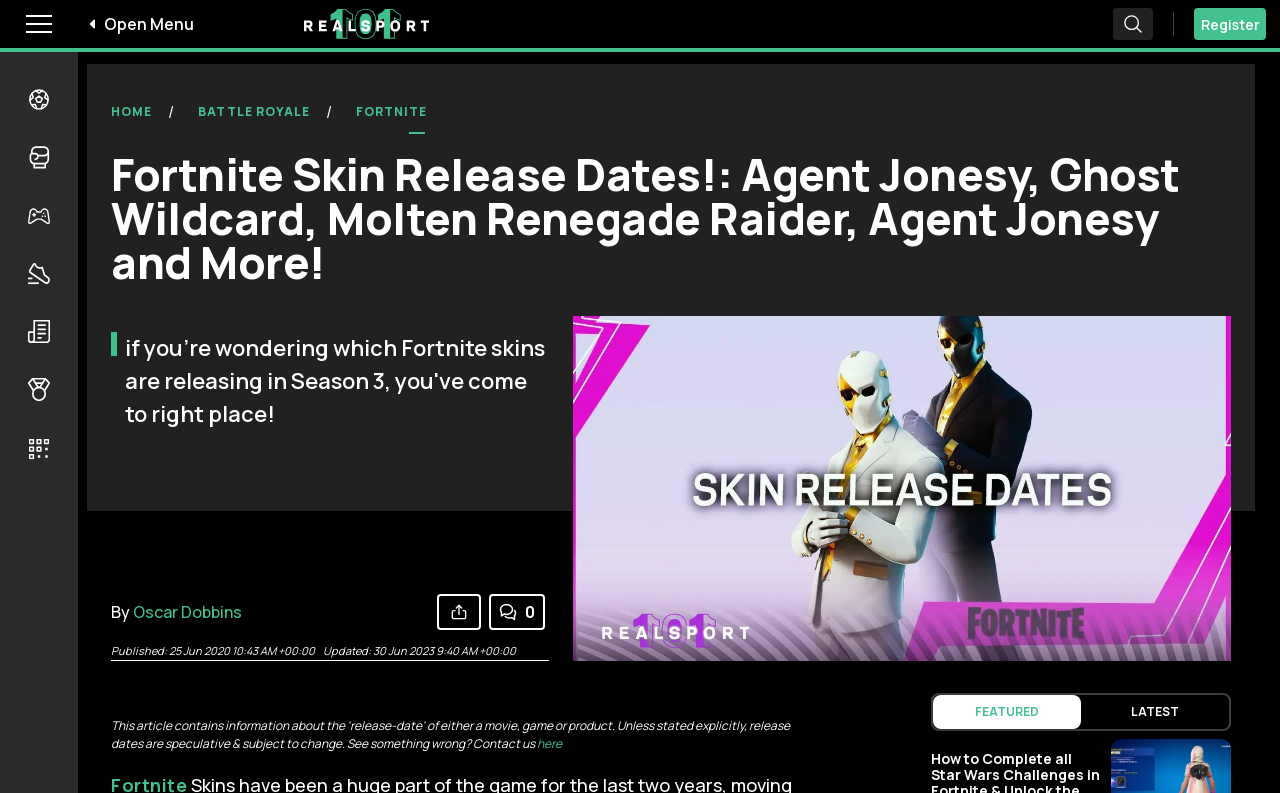What is the text of the webpage's headline?

Fortnite Skin Release Dates!: Agent Jonesy, Ghost Wildcard, Molten Renegade Raider, Agent Jonesy and More!